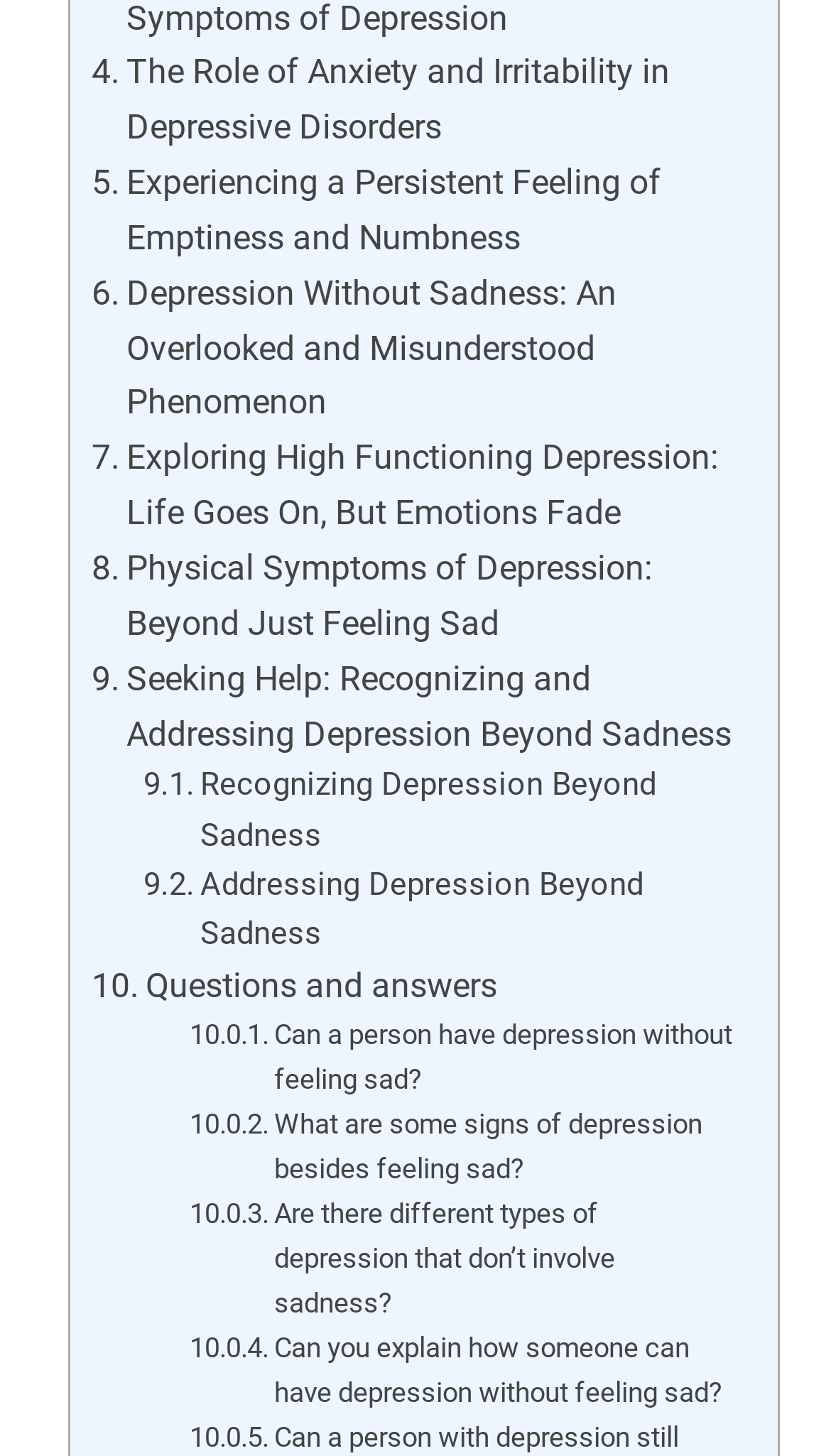Provide the bounding box coordinates of the UI element that matches the description: "Addressing Depression Beyond Sadness".

[0.172, 0.591, 0.885, 0.659]